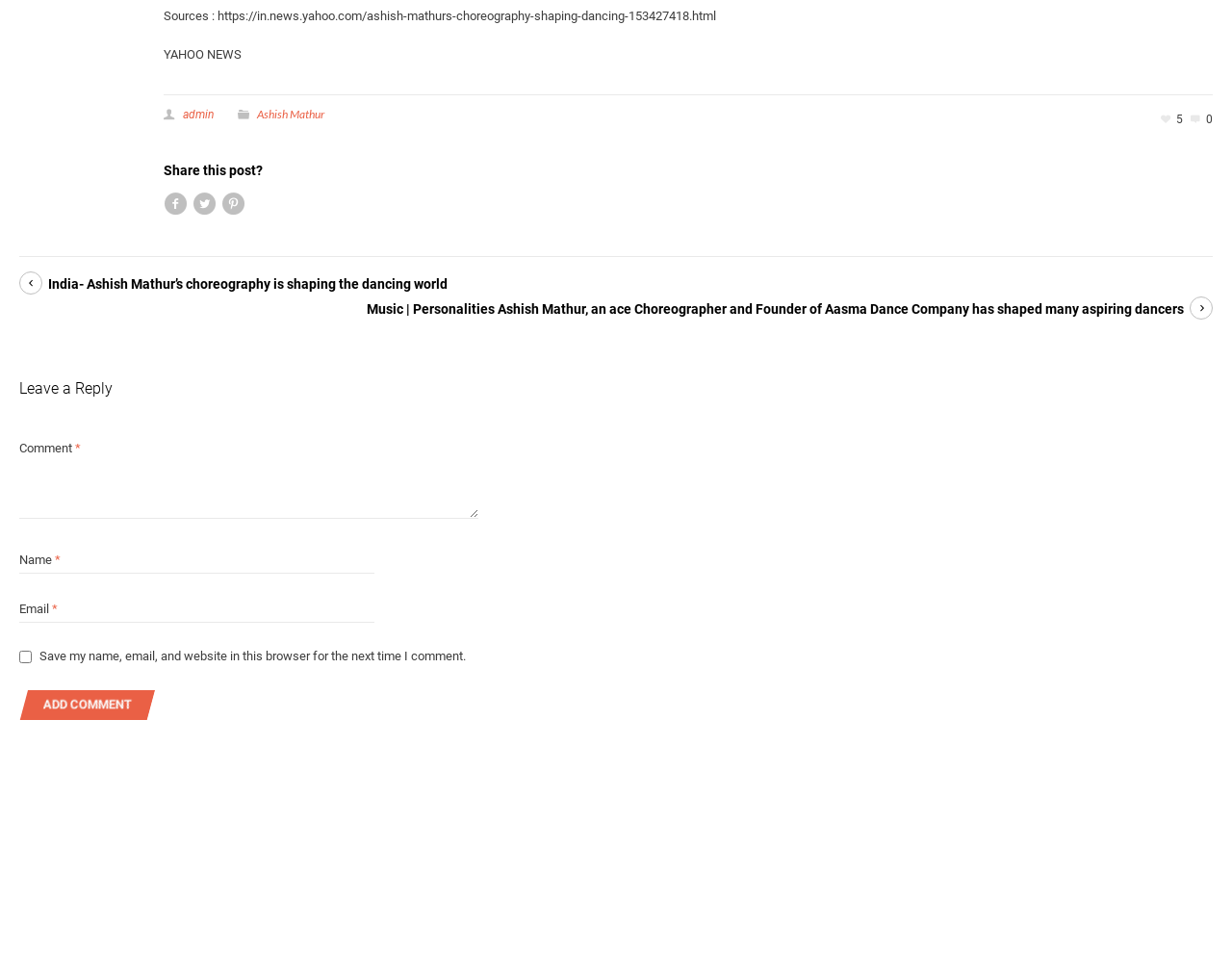What is the purpose of the textbox with the label 'Comment *'? Examine the screenshot and reply using just one word or a brief phrase.

To enter a comment